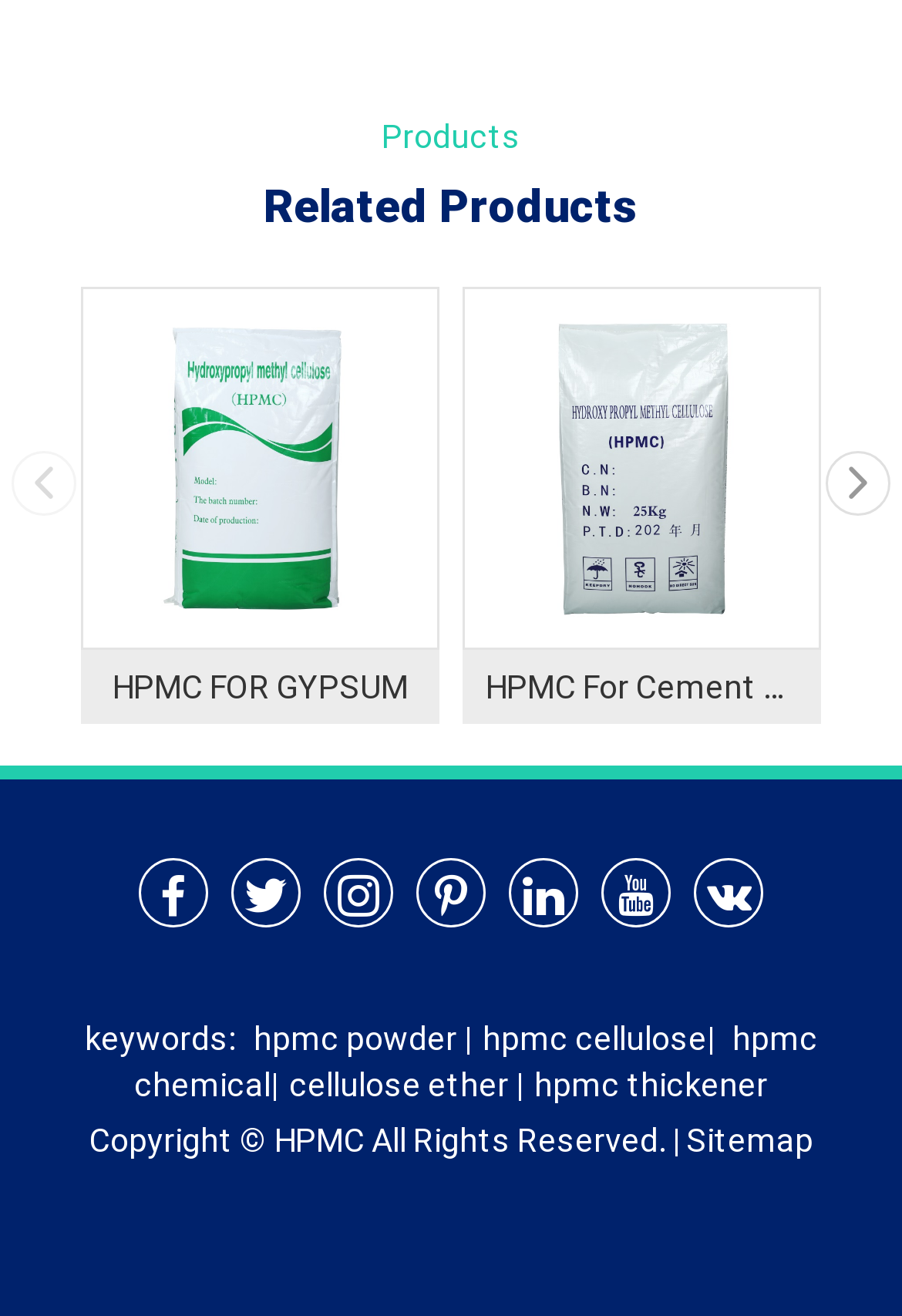Find the bounding box coordinates of the element's region that should be clicked in order to follow the given instruction: "View HPMC FOR GYPSUM product". The coordinates should consist of four float numbers between 0 and 1, i.e., [left, top, right, bottom].

[0.092, 0.22, 0.485, 0.492]